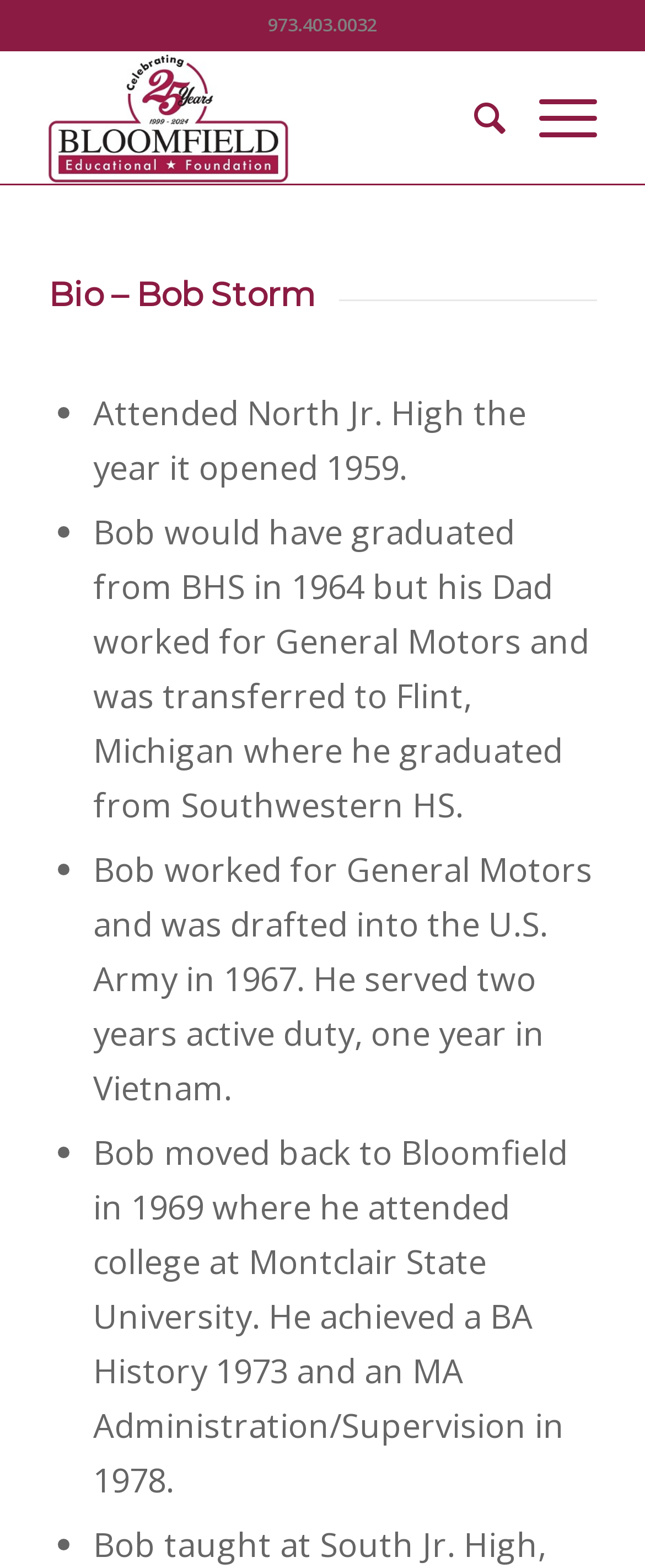What is the name of the educational foundation?
Answer the question with a detailed explanation, including all necessary information.

I found the name of the educational foundation by looking at the link element with the text 'NJ Bloomfield Educational Foundation' at coordinates [0.075, 0.033, 0.755, 0.117].